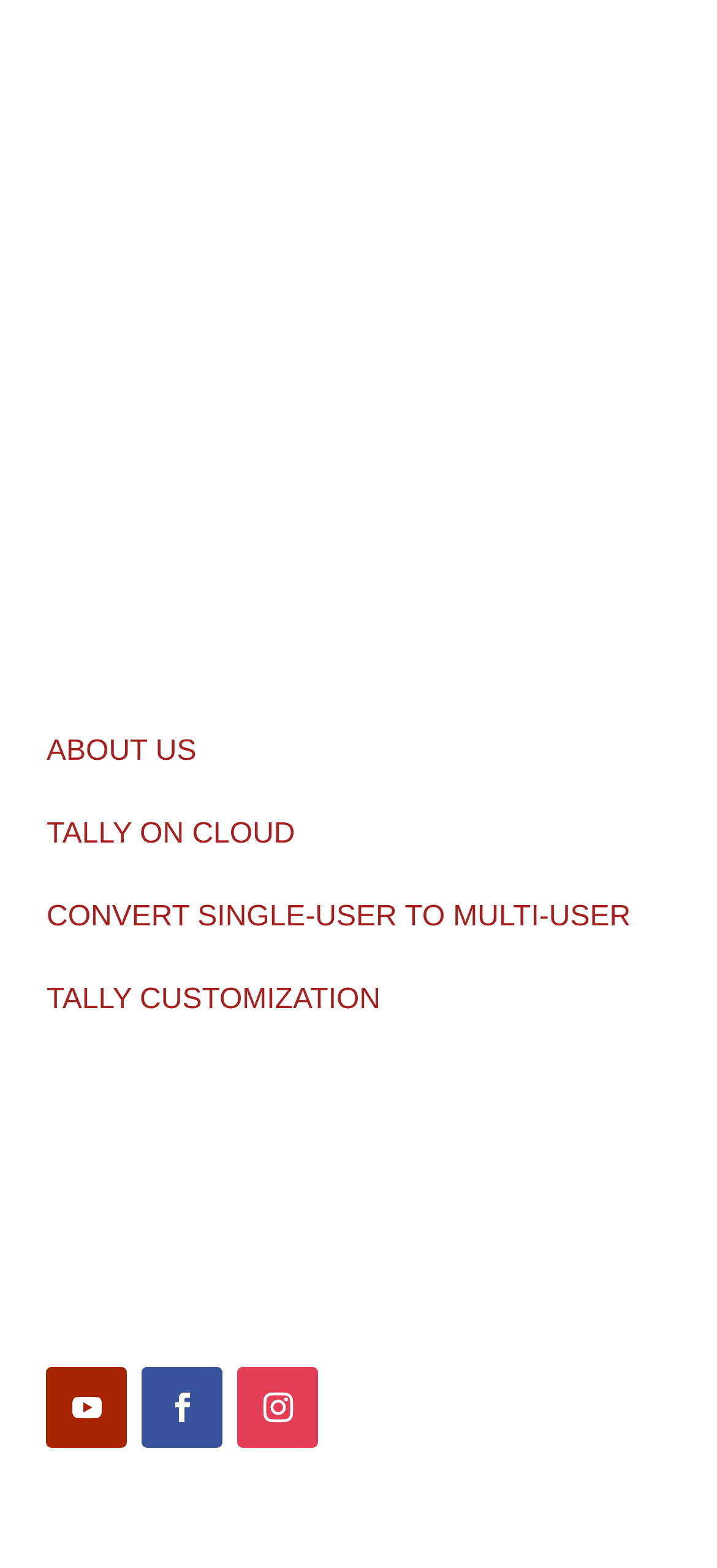What is the email address of the office?
Using the details from the image, give an elaborate explanation to answer the question.

The email address of the office can be found in the 'CALL US' section, which is located below the 'Branch Office' section. The static text element contains the email address.